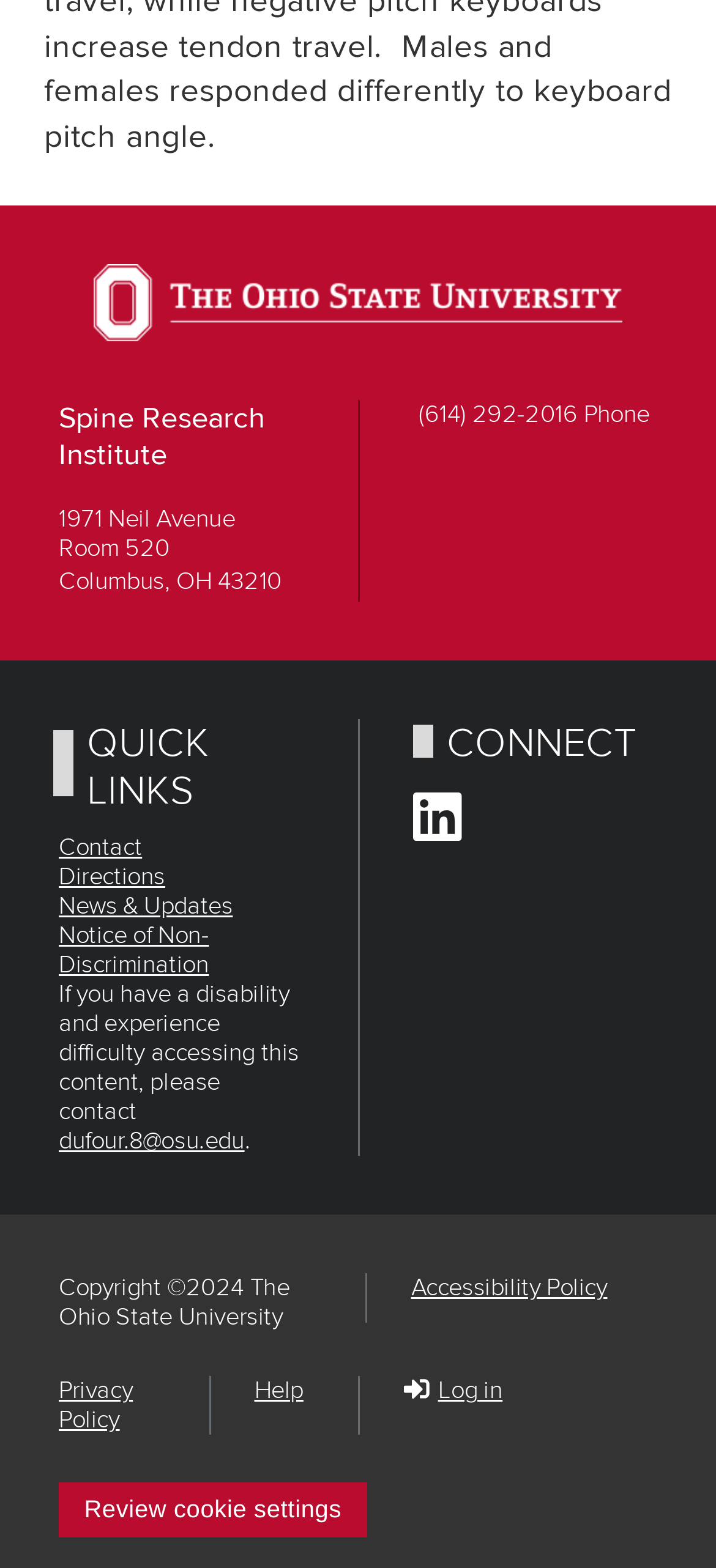What is the phone number of the Spine Research Institute?
Provide an in-depth and detailed explanation in response to the question.

I found the phone number by looking at the static text element that mentions the phone number, which is '(614) 292-2016 Phone'.